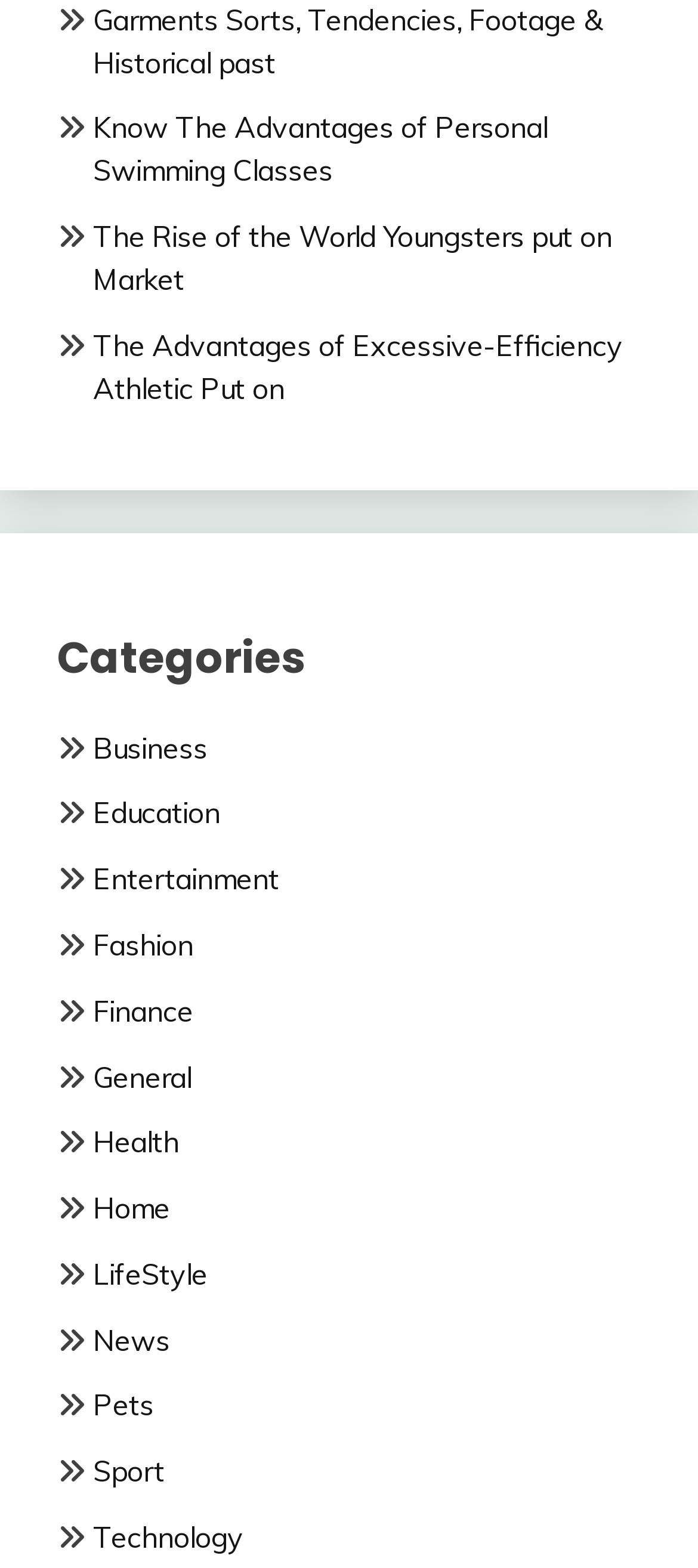Please identify the bounding box coordinates of the clickable element to fulfill the following instruction: "Explore the Fashion category". The coordinates should be four float numbers between 0 and 1, i.e., [left, top, right, bottom].

[0.133, 0.591, 0.277, 0.614]